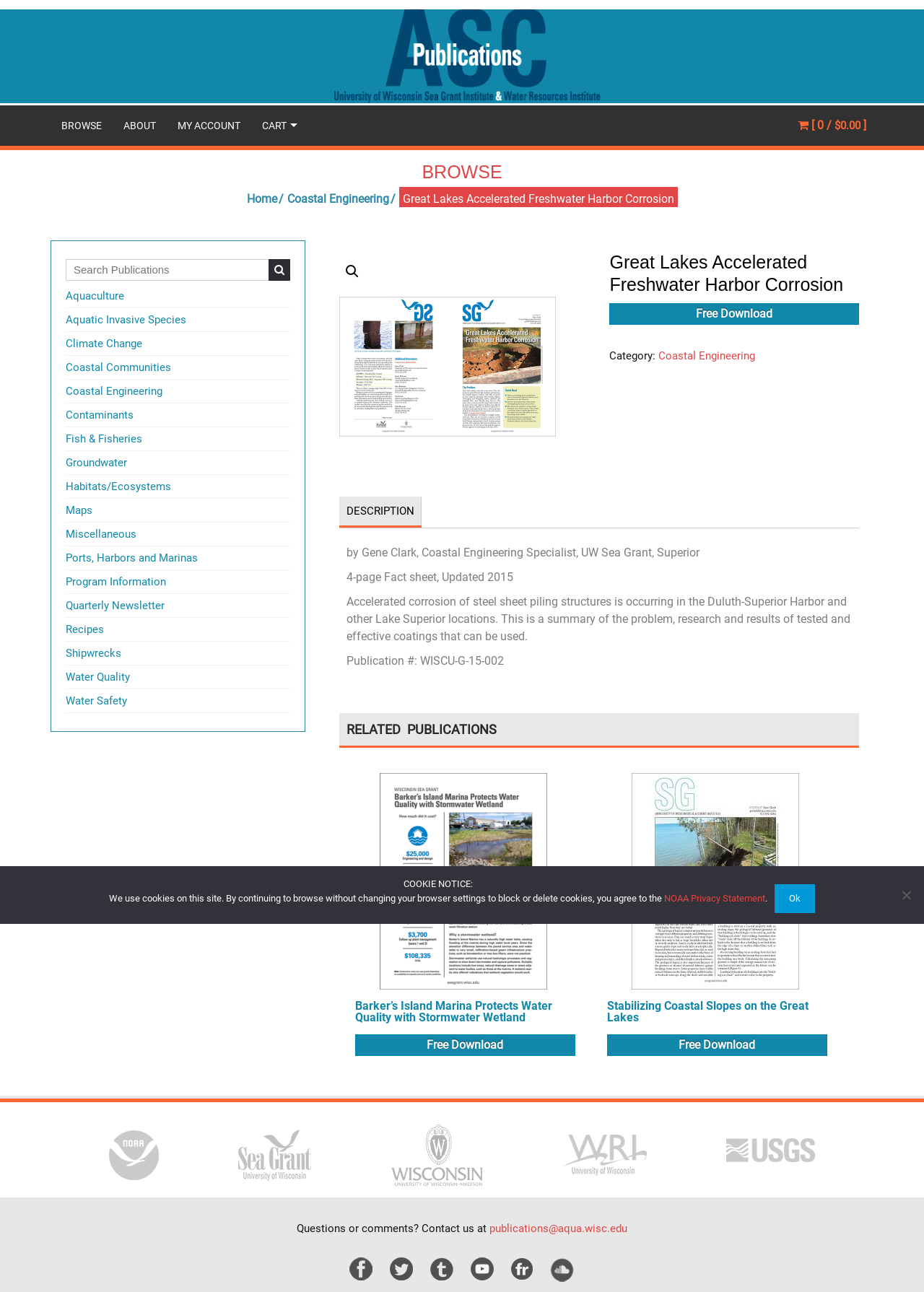Specify the bounding box coordinates of the region I need to click to perform the following instruction: "Browse coastal engineering publications". The coordinates must be four float numbers in the range of 0 to 1, i.e., [left, top, right, bottom].

[0.311, 0.148, 0.429, 0.16]